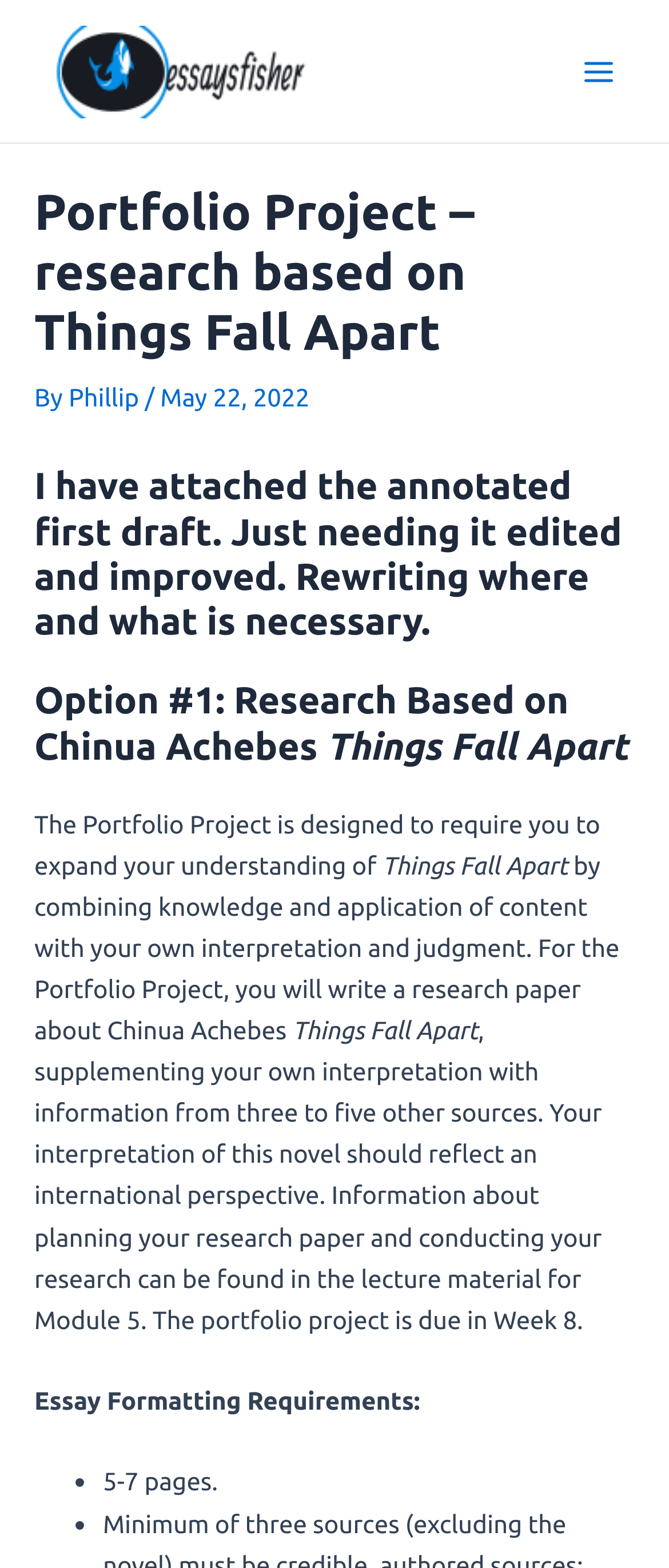Give a one-word or short phrase answer to the question: 
What is the deadline for the Portfolio Project?

Week 8